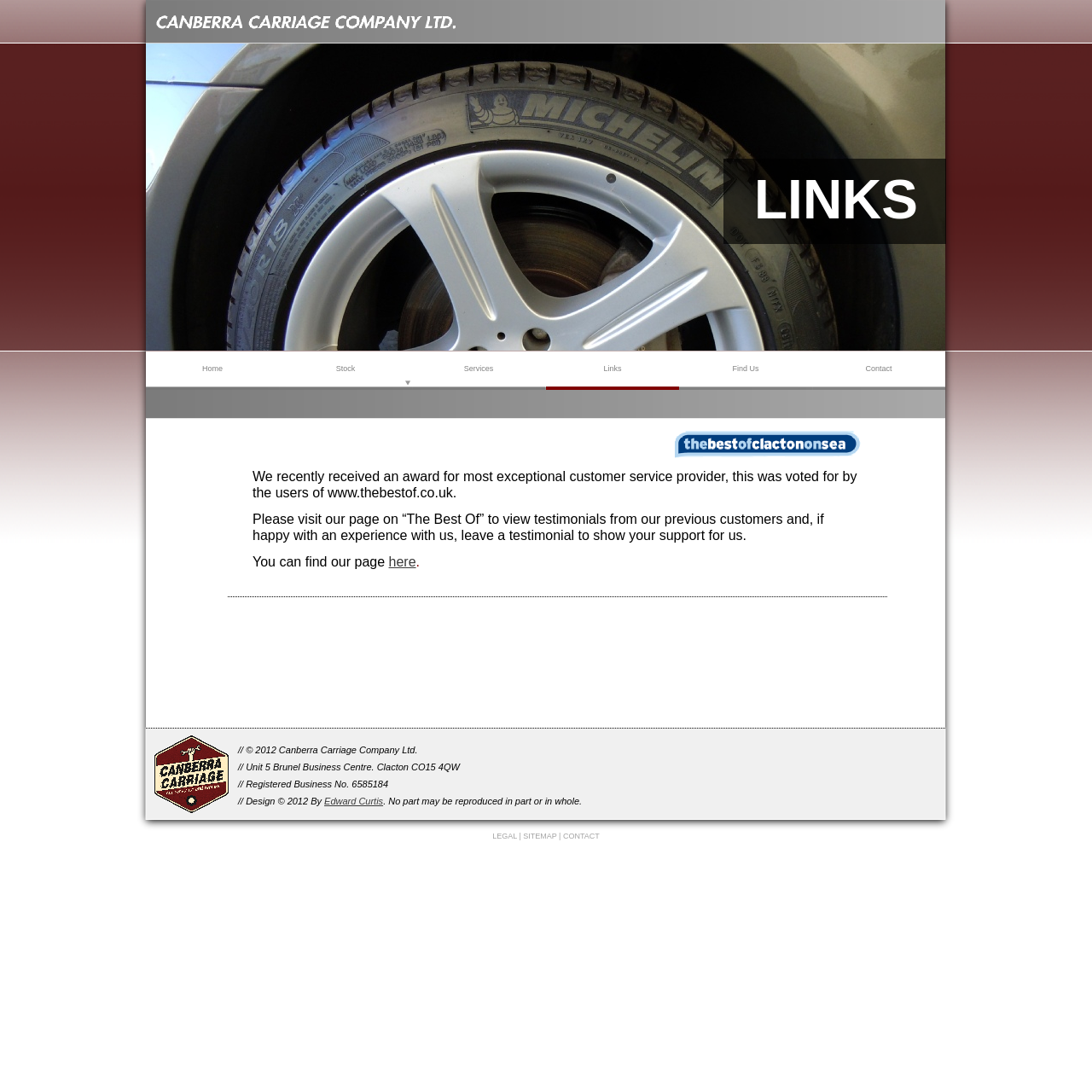Produce an extensive caption that describes everything on the webpage.

The webpage is about Links, with a focus on the Canberra Carriage Company Ltd. At the bottom of the page, there is a section with the company's copyright information, address, and registered business number. Below this section, there is a link to the designer of the website, Edward Curtis.

Above the copyright section, there are several links to other pages on the website, including LEGAL, SITEMAP, CONTACT, and others. These links are positioned horizontally across the page, with the CONTACT link at the far right.

In the main content area, there is a heading that reads "LINKS" in large text. Below this heading, there is a paragraph of text that announces the company's award for exceptional customer service, as voted by users of www.thebestof.co.uk. The paragraph also invites visitors to view testimonials from previous customers and leave their own testimonials on the company's page on "The Best Of" website. A link to the company's page on "The Best Of" is provided, labeled "here".